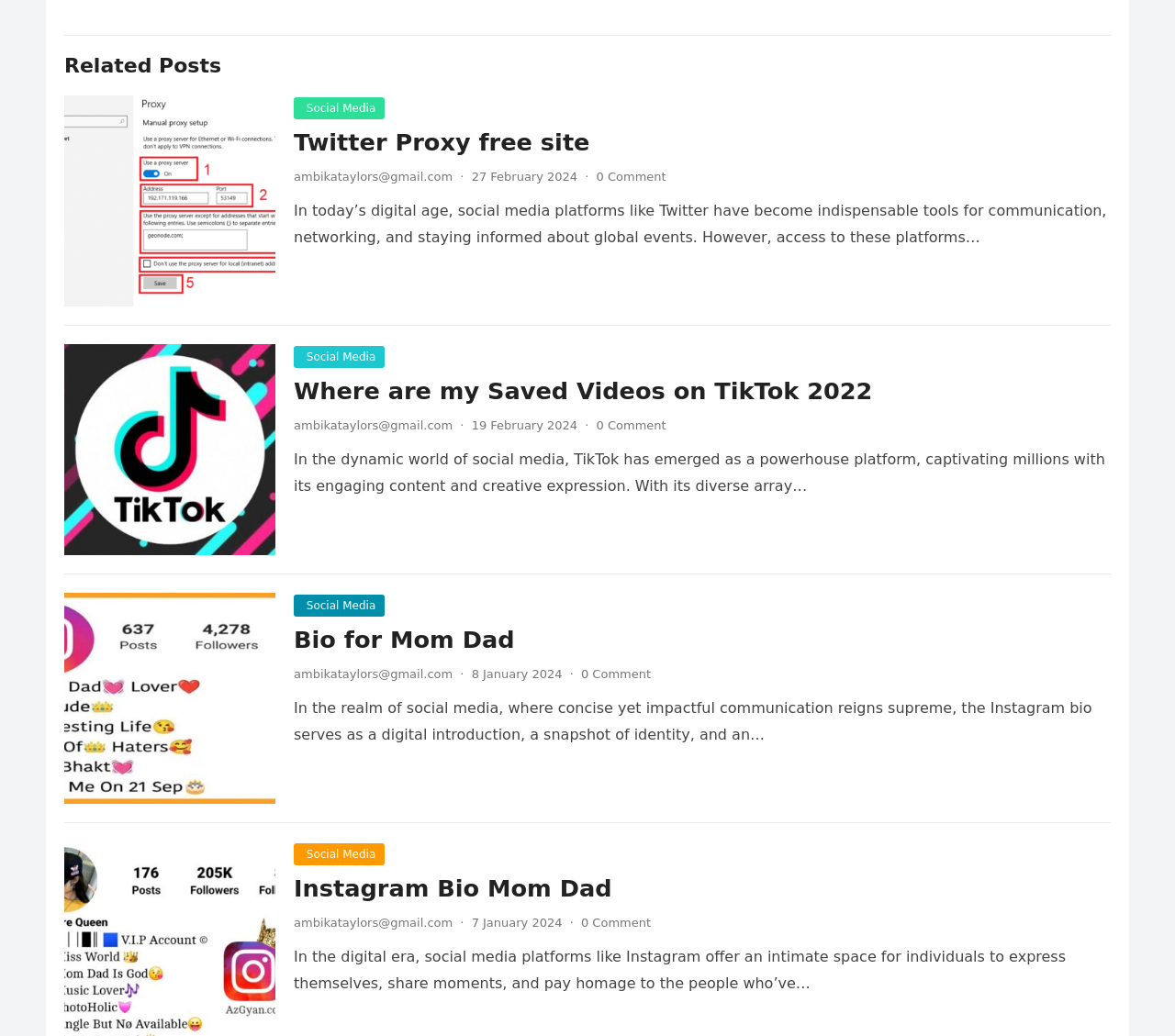What is the topic of the first post?
Please answer the question with as much detail as possible using the screenshot.

The first post on the webpage has a heading 'Twitter Proxy free site' and a link with the same text, indicating that the topic of the post is related to Twitter proxy and its availability for free.